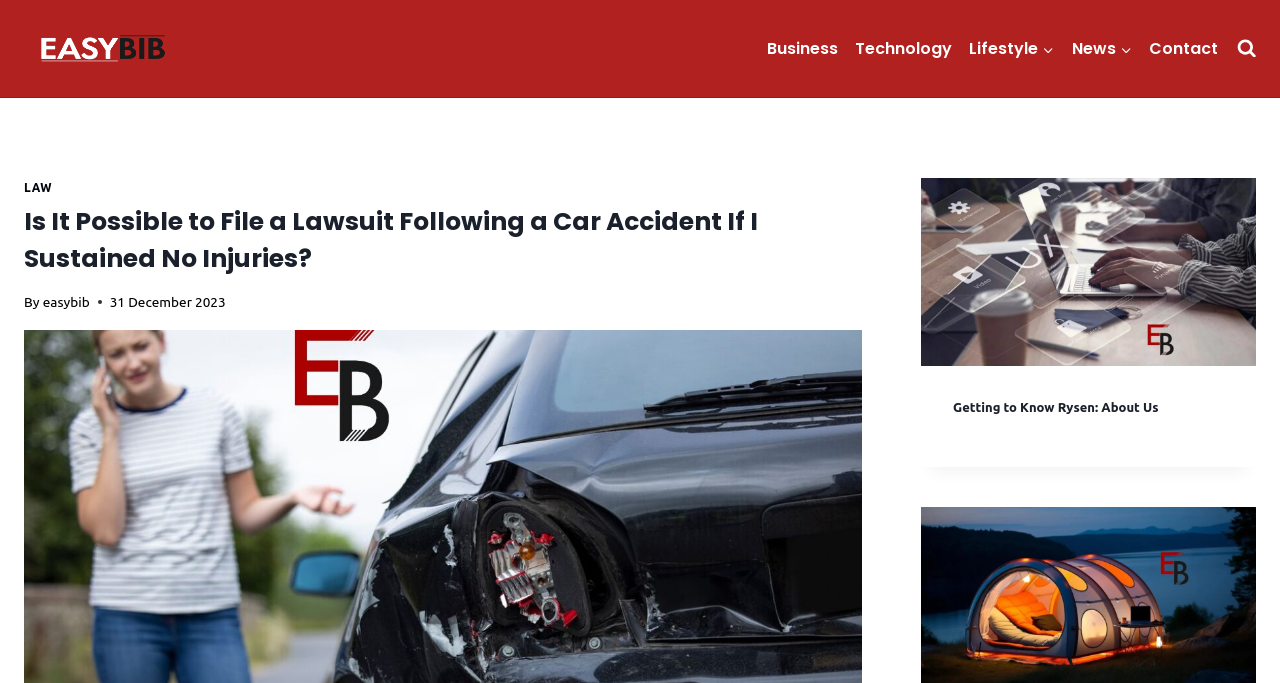How many main categories are in the primary navigation menu?
Look at the image and respond with a one-word or short-phrase answer.

5